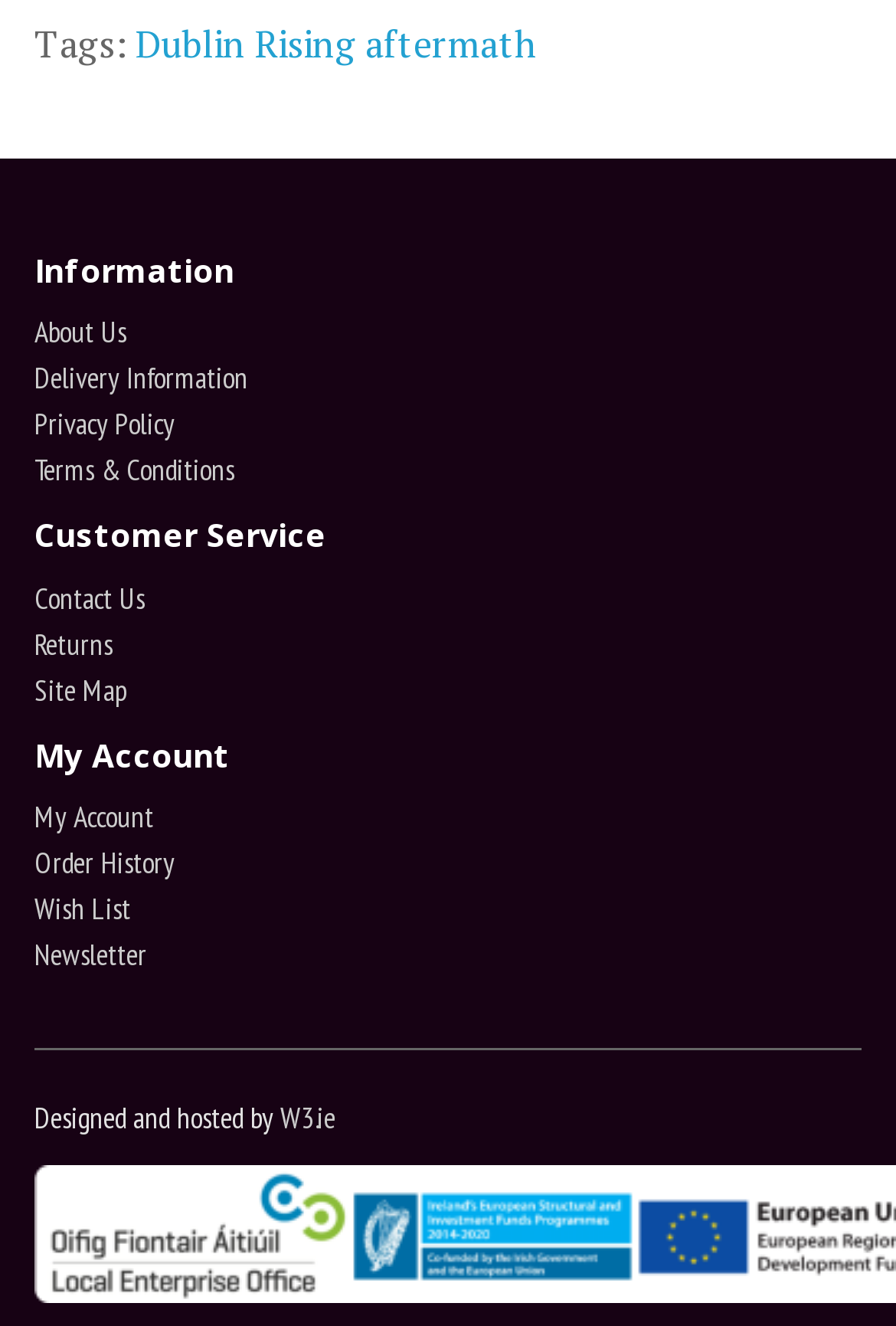Pinpoint the bounding box coordinates of the clickable area needed to execute the instruction: "Go to classroom". The coordinates should be specified as four float numbers between 0 and 1, i.e., [left, top, right, bottom].

None